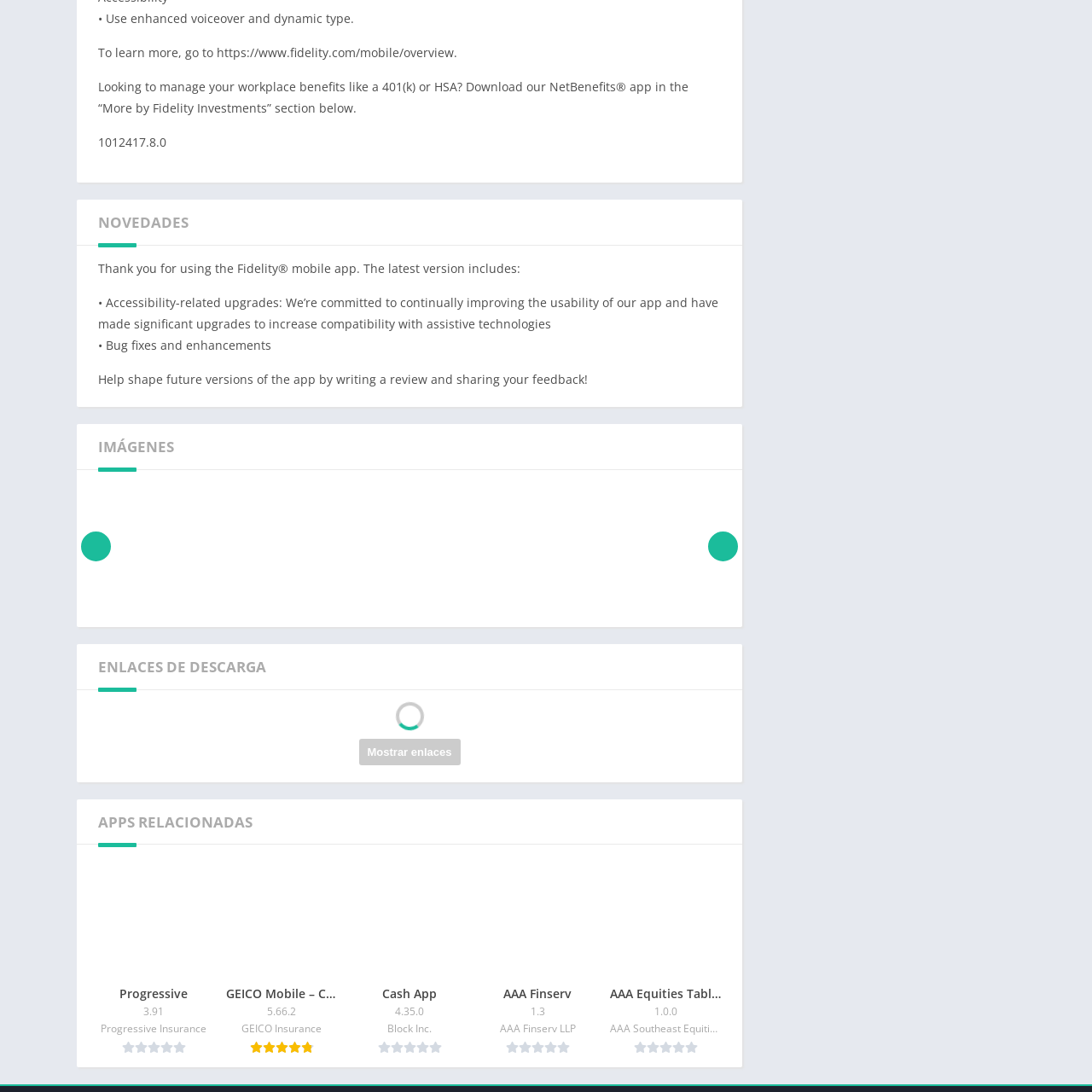What type of accounts can users manage through the app?
Inspect the highlighted part of the image and provide a single word or phrase as your answer.

401(k) plans and HSAs